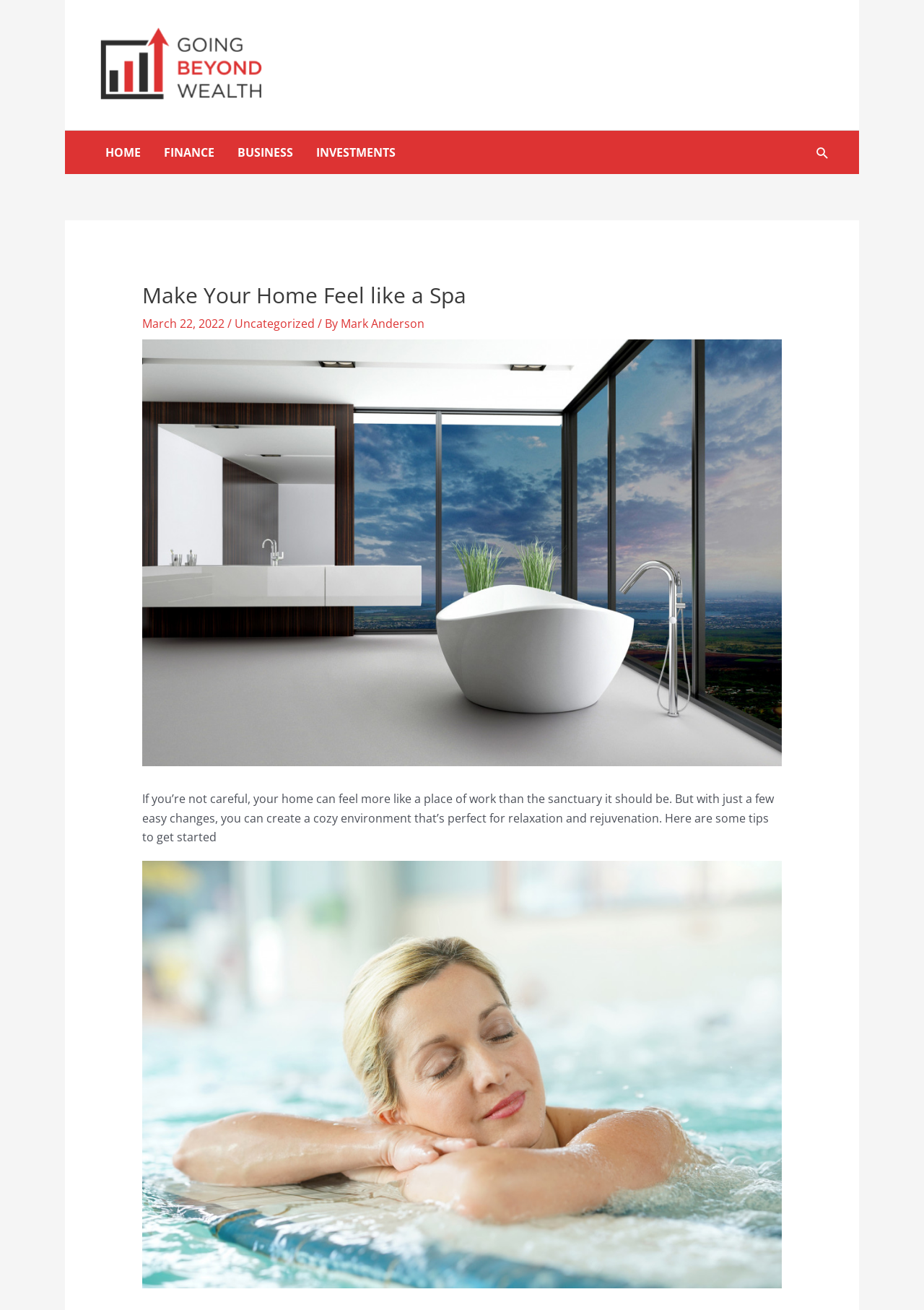What is the date of the article?
Based on the image, respond with a single word or phrase.

March 22, 2022